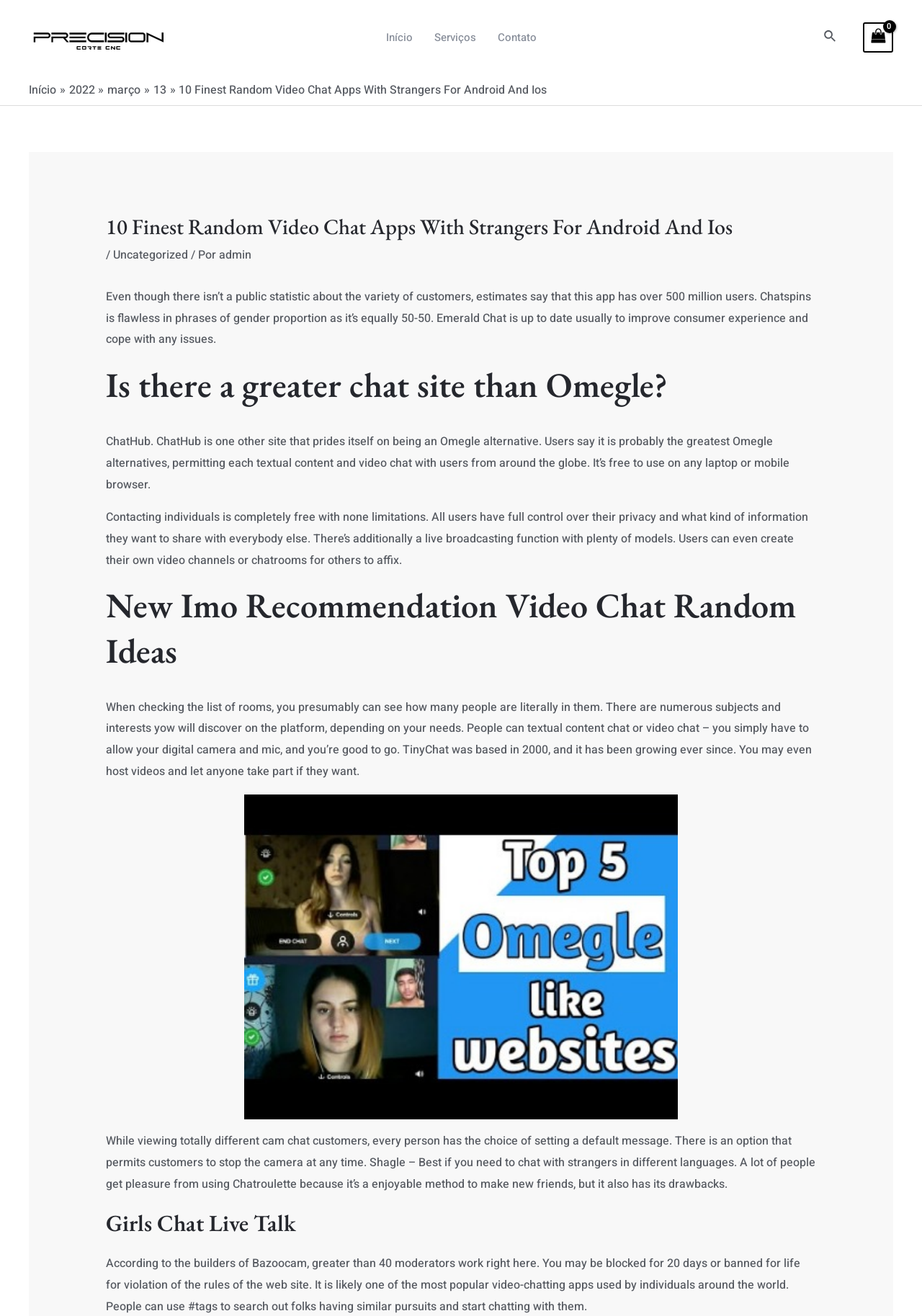Determine the bounding box coordinates for the region that must be clicked to execute the following instruction: "Go to the 'Uncategorized' category".

[0.122, 0.187, 0.204, 0.2]